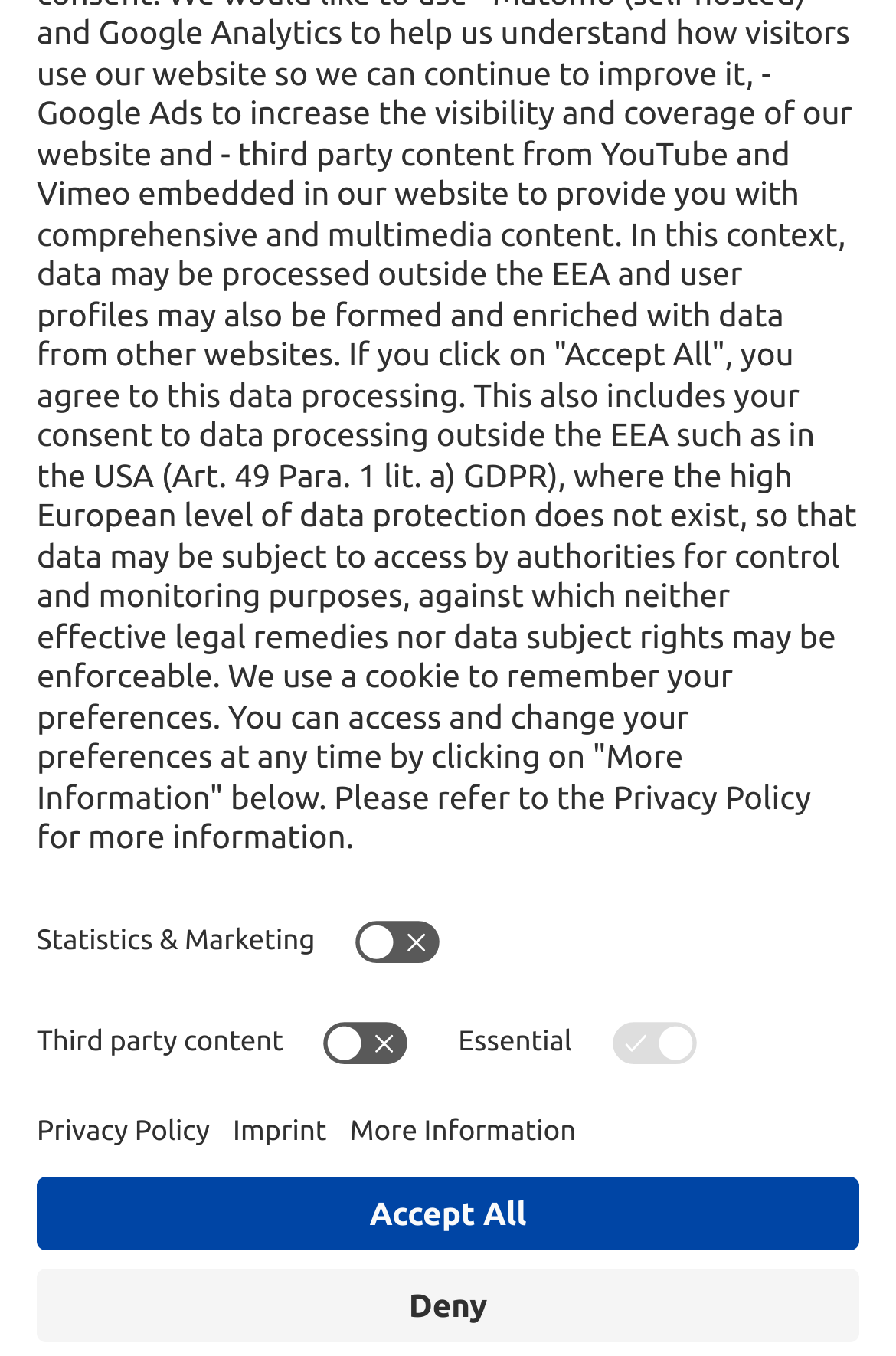Locate the coordinates of the bounding box for the clickable region that fulfills this instruction: "open privacy policy".

[0.041, 0.816, 0.234, 0.847]